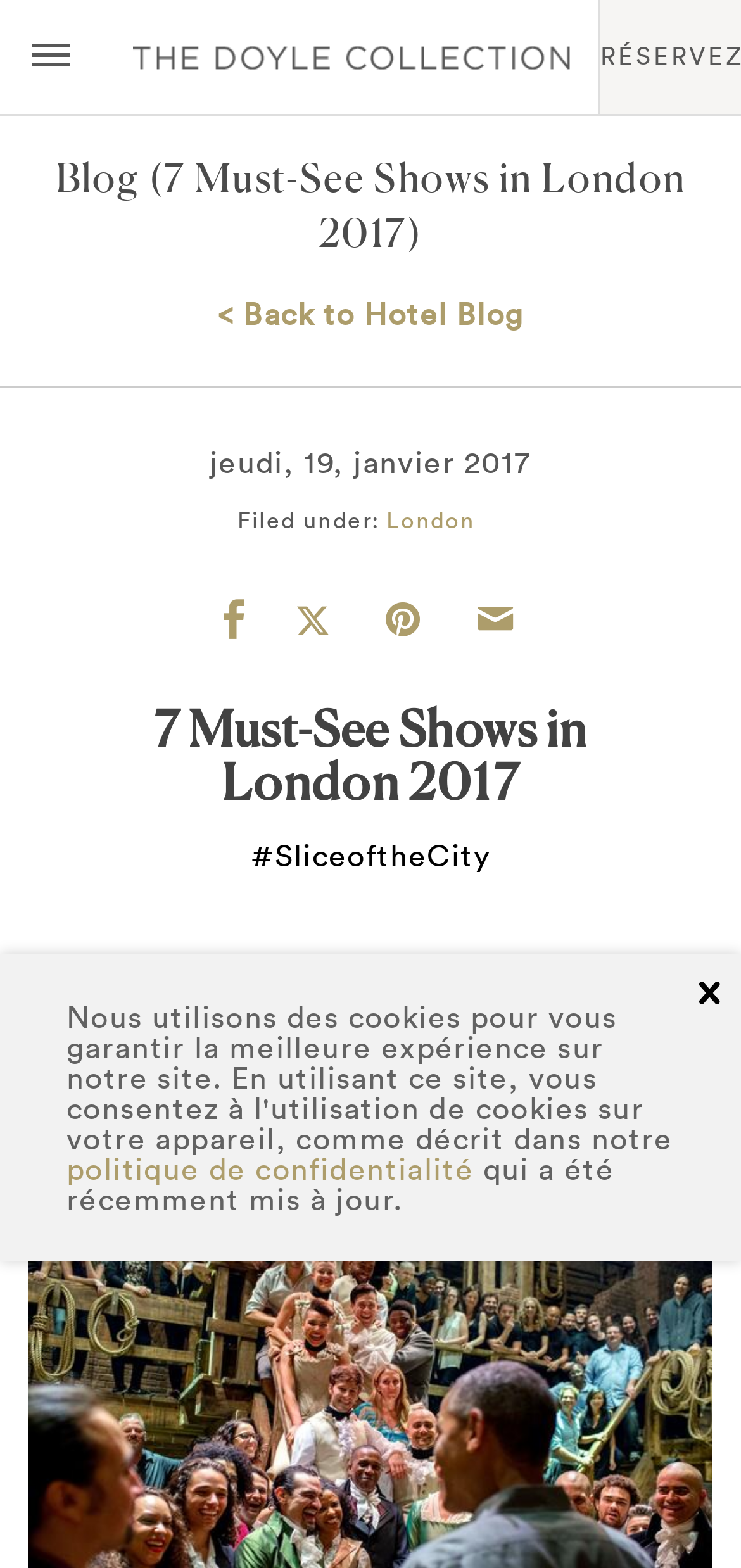What is the name of the hotel collection?
Relying on the image, give a concise answer in one word or a brief phrase.

Doyle Collection